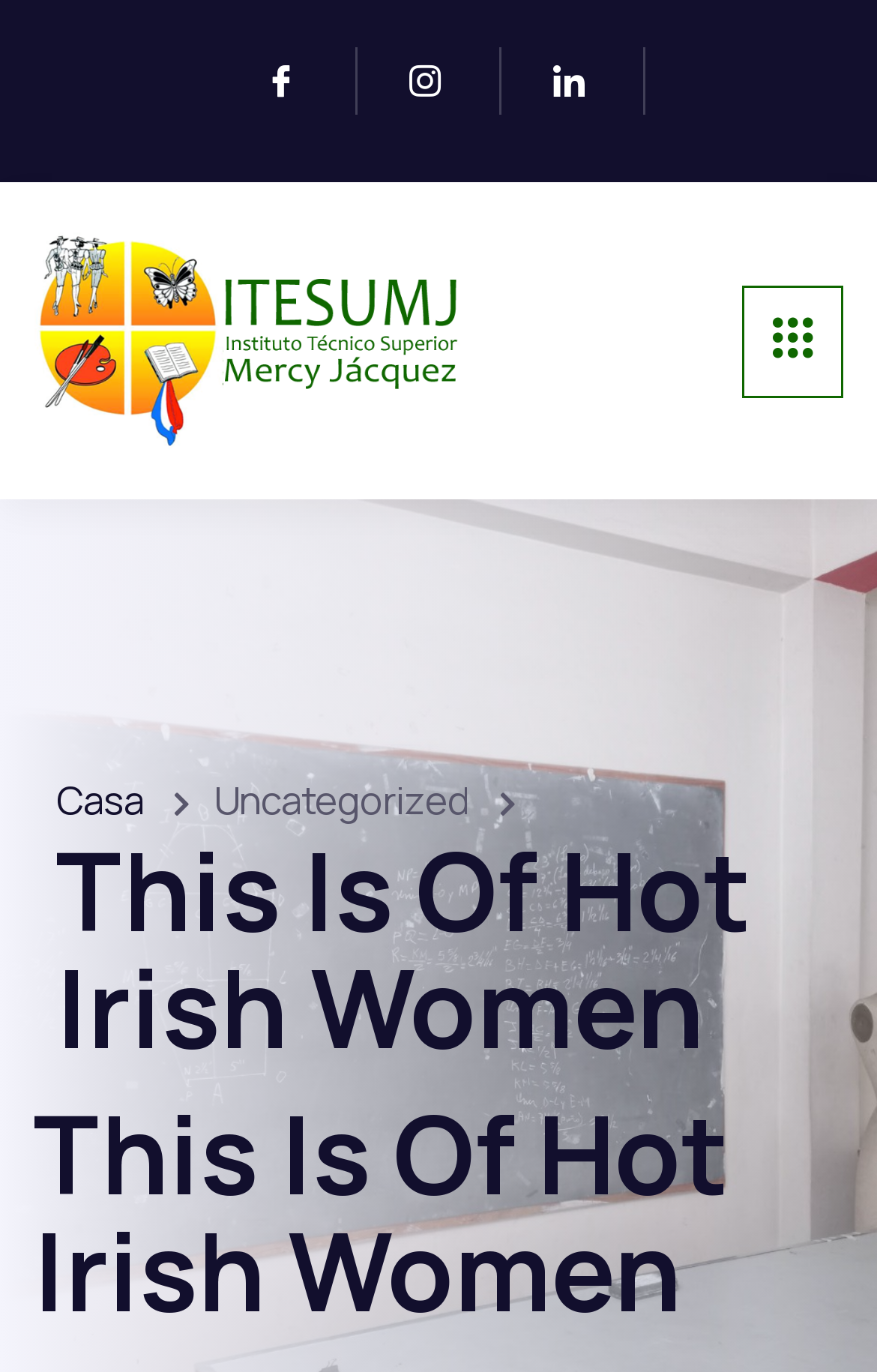Is there a button on the page?
Provide a fully detailed and comprehensive answer to the question.

I found a button element with a bounding box coordinate, which suggests it is a visible button on the page.